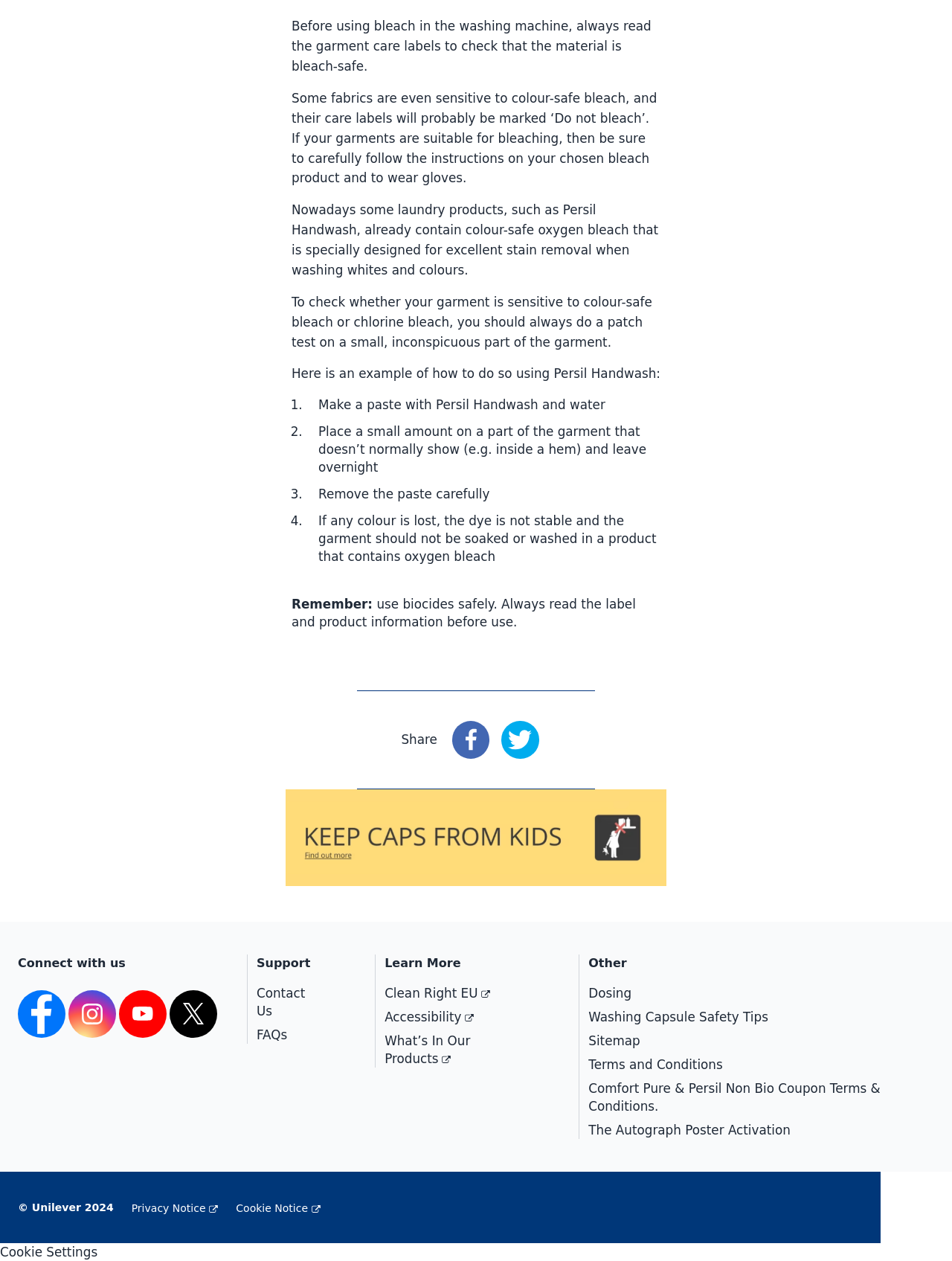What is the name of the laundry product mentioned on the webpage?
Refer to the image and give a detailed answer to the question.

The webpage mentions Persil Handwash as a laundry product that already contains colour-safe oxygen bleach, which is specially designed for excellent stain removal when washing whites and colours.